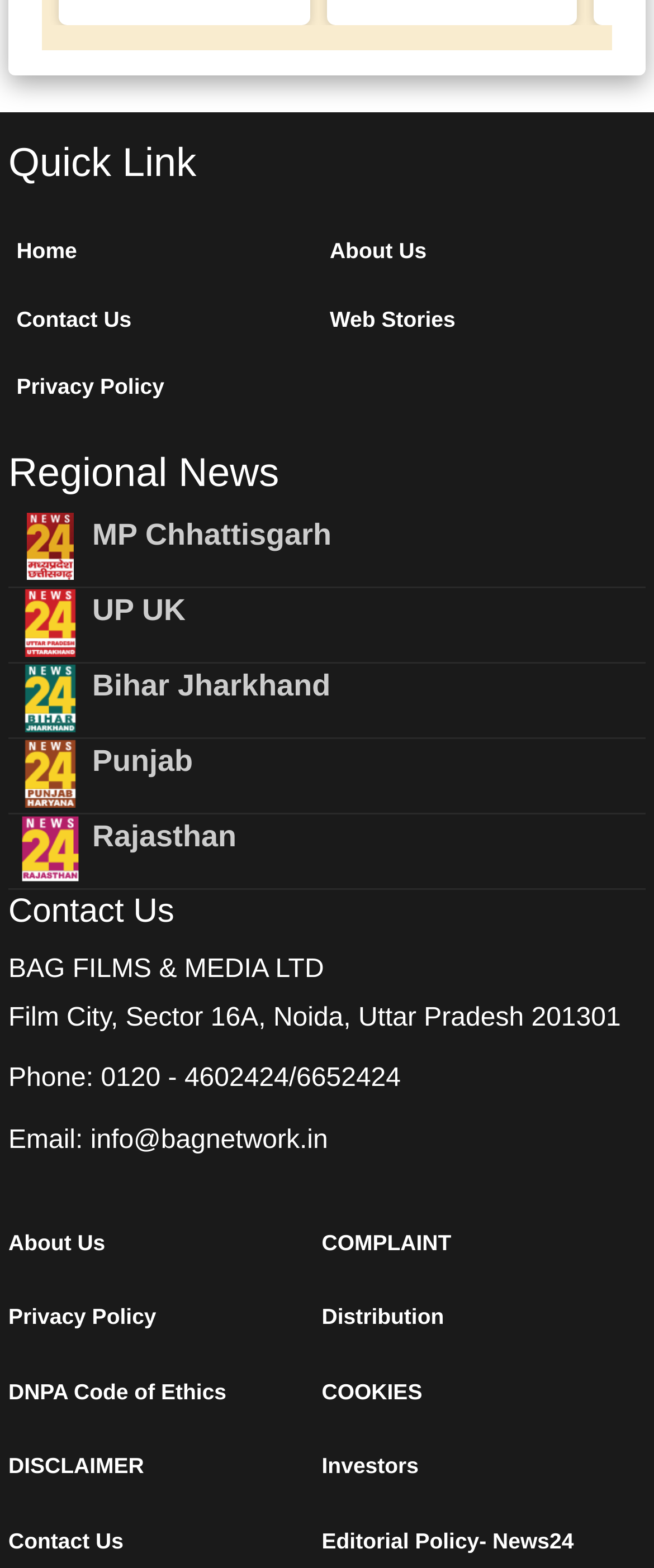Identify the bounding box coordinates for the UI element described by the following text: "Bihar Jharkhand". Provide the coordinates as four float numbers between 0 and 1, in the format [left, top, right, bottom].

[0.141, 0.426, 0.505, 0.448]